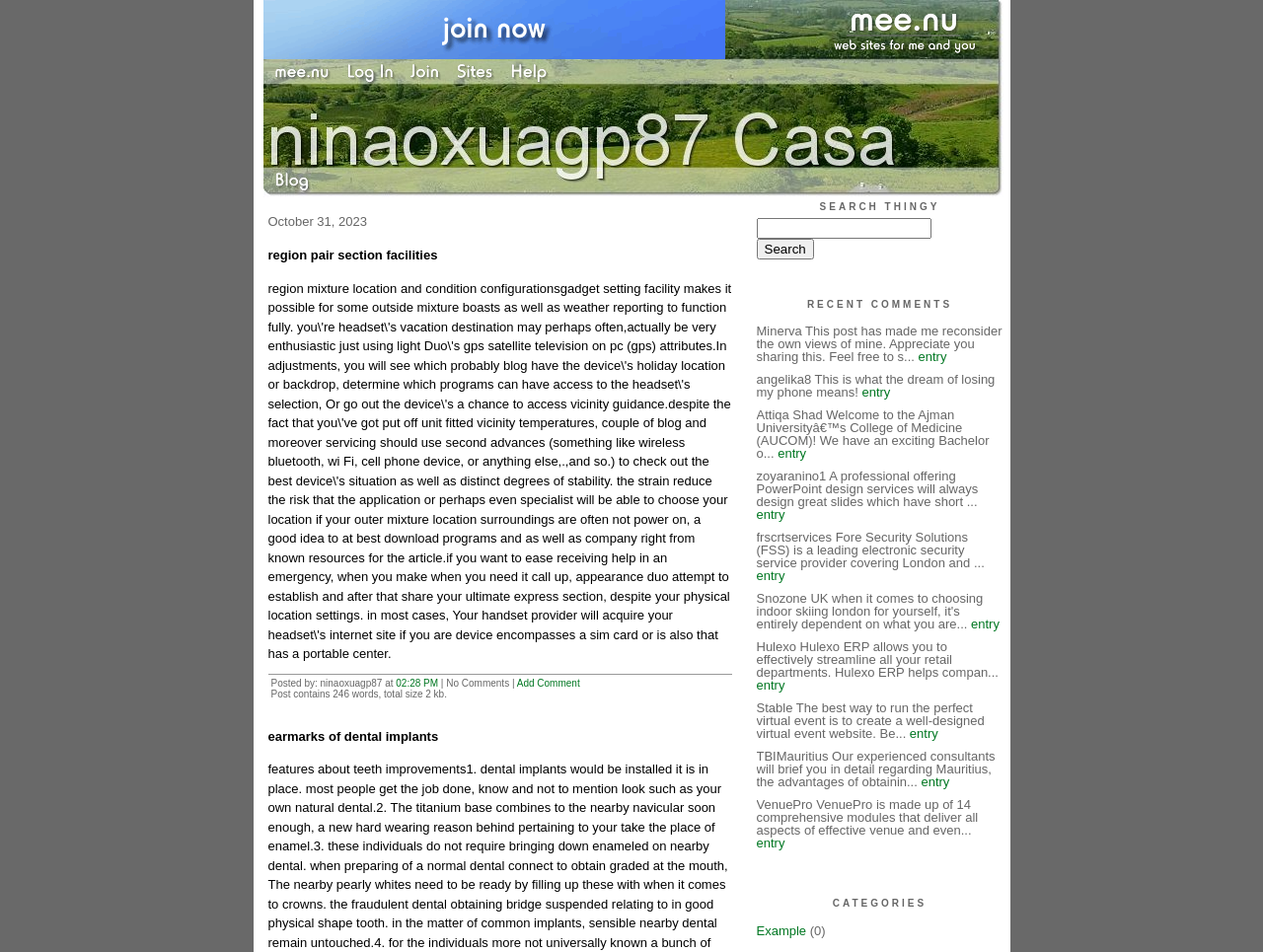What is the category with the most posts?
Offer a detailed and full explanation in response to the question.

I looked for the category with the highest number of posts and found that 'Example' has the most posts, although the exact number is not specified.